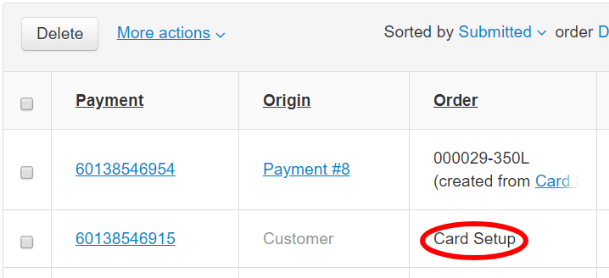Provide an extensive narrative of what is shown in the image.

The image displays a section of a user interface, likely part of a payment management system. It features a tabular layout with three main columns labeled "Payment," "Origin," and "Order." Two entries are visible in the table:

1. The first entry shows a payment ID (60138546954) originating from "Payment #8," with an associated order number (000029-350L) linked to a specific card.
2. The second entry features a payment ID (60138546915) categorized under "Customer" with a label for "Card Setup" prominently highlighted in red.

This visual representation likely aids users in tracking payment details, origins, and associated order setups, enhancing the overall user experience in managing transactions.